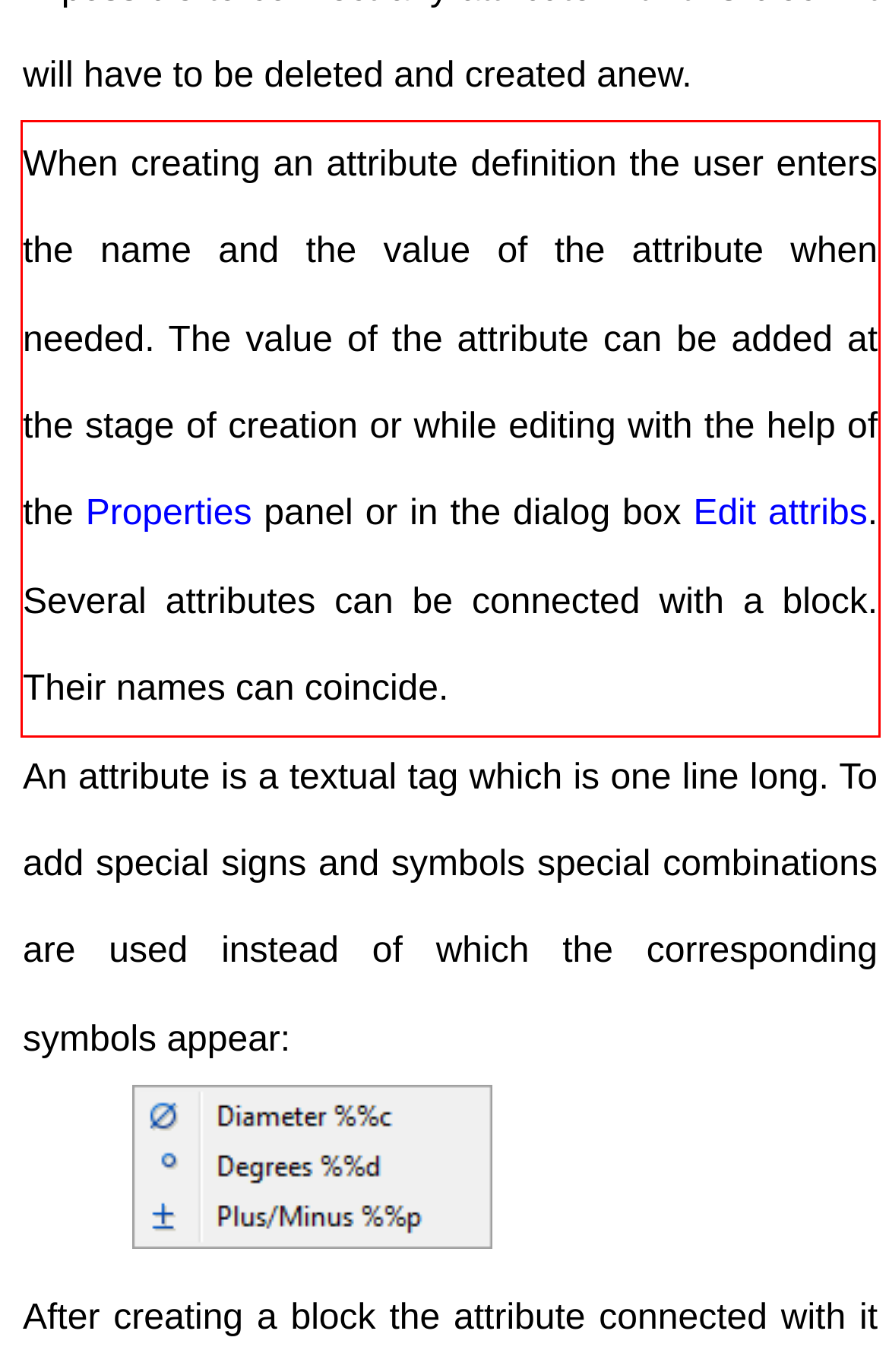Using OCR, extract the text content found within the red bounding box in the given webpage screenshot.

When creating an attribute definition the user enters the name and the value of the attribute when needed. The value of the attribute can be added at the stage of creation or while editing with the help of the Properties panel or in the dialog box Edit attribs. Several attributes can be connected with a block. Their names can coincide.